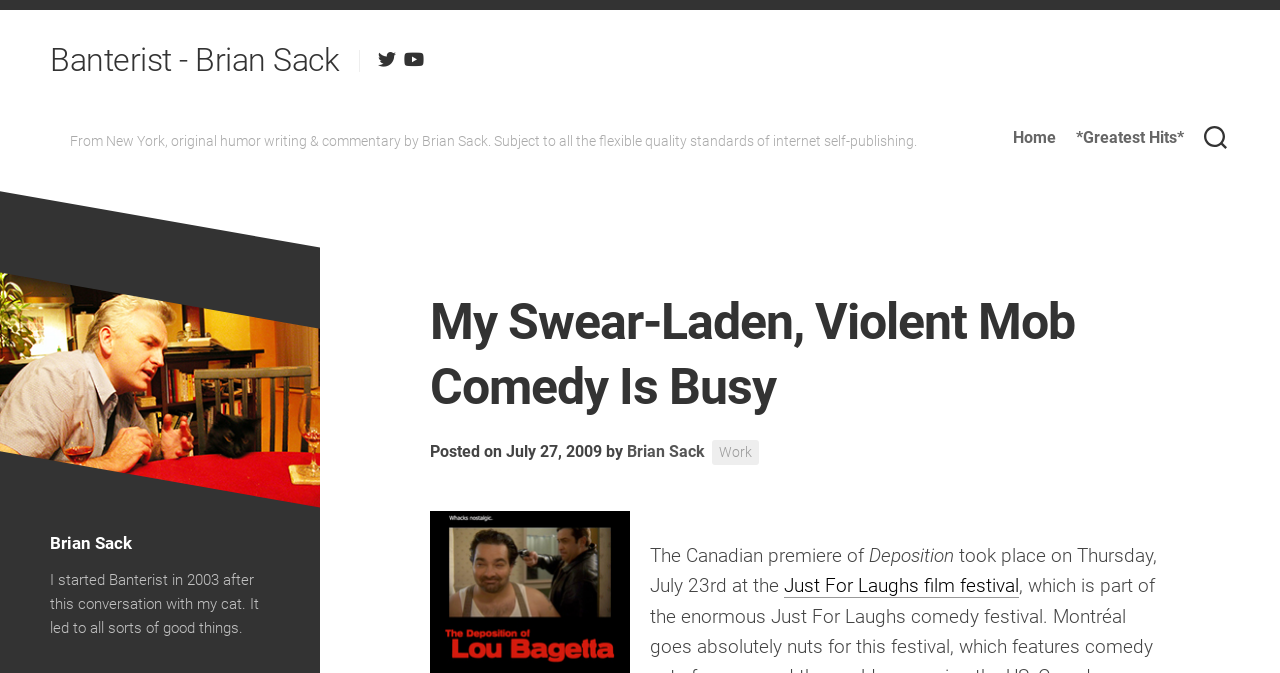What is the author's name?
Can you provide a detailed and comprehensive answer to the question?

The author's name is mentioned in the webpage as 'Brian Sack' in the static text 'From New York, original humor writing & commentary by Brian Sack.' and also as a link 'Brian Sack' in the header section.